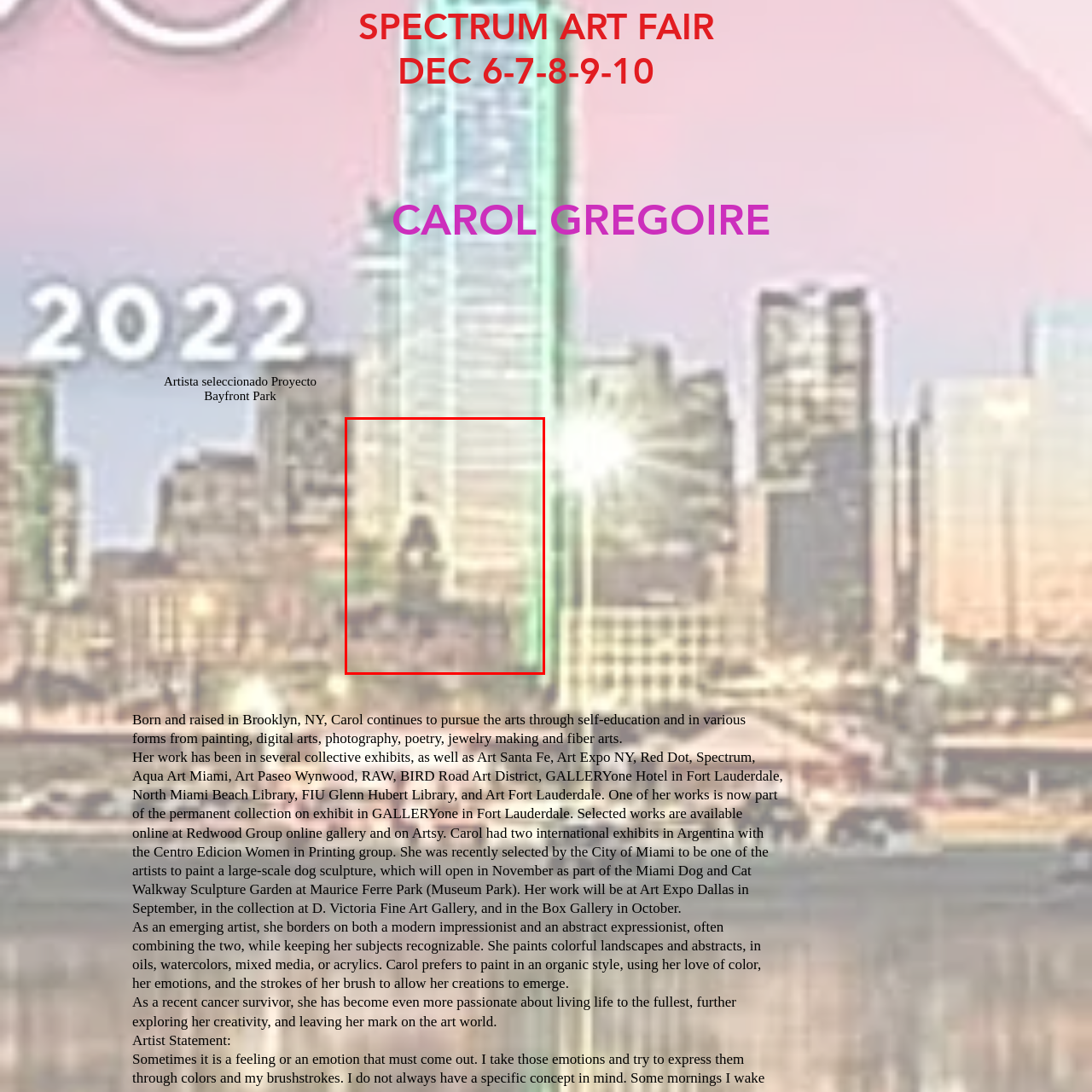What is the purpose of the artist's work?
Direct your attention to the image encased in the red bounding box and answer the question thoroughly, relying on the visual data provided.

The caption states that through her art, Carol Gregoire aims to convey feelings and emotions, making every piece a reflection of her personal journey and artistic evolution.